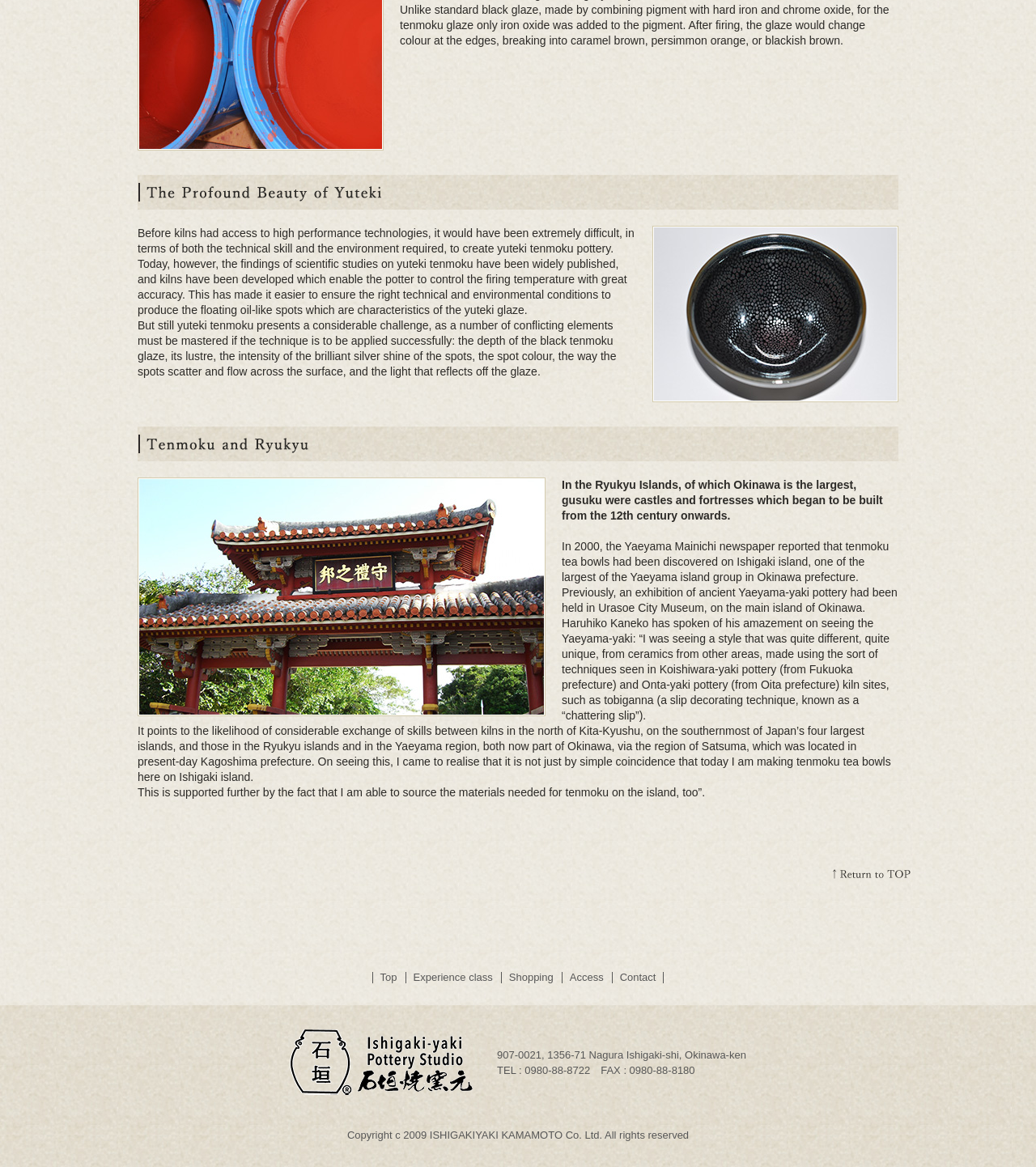Based on what you see in the screenshot, provide a thorough answer to this question: What is the purpose of the 'Return to TOP' link?

The 'Return to TOP' link is likely intended to allow users to quickly navigate back to the top of the webpage, rather than having to scroll up manually.